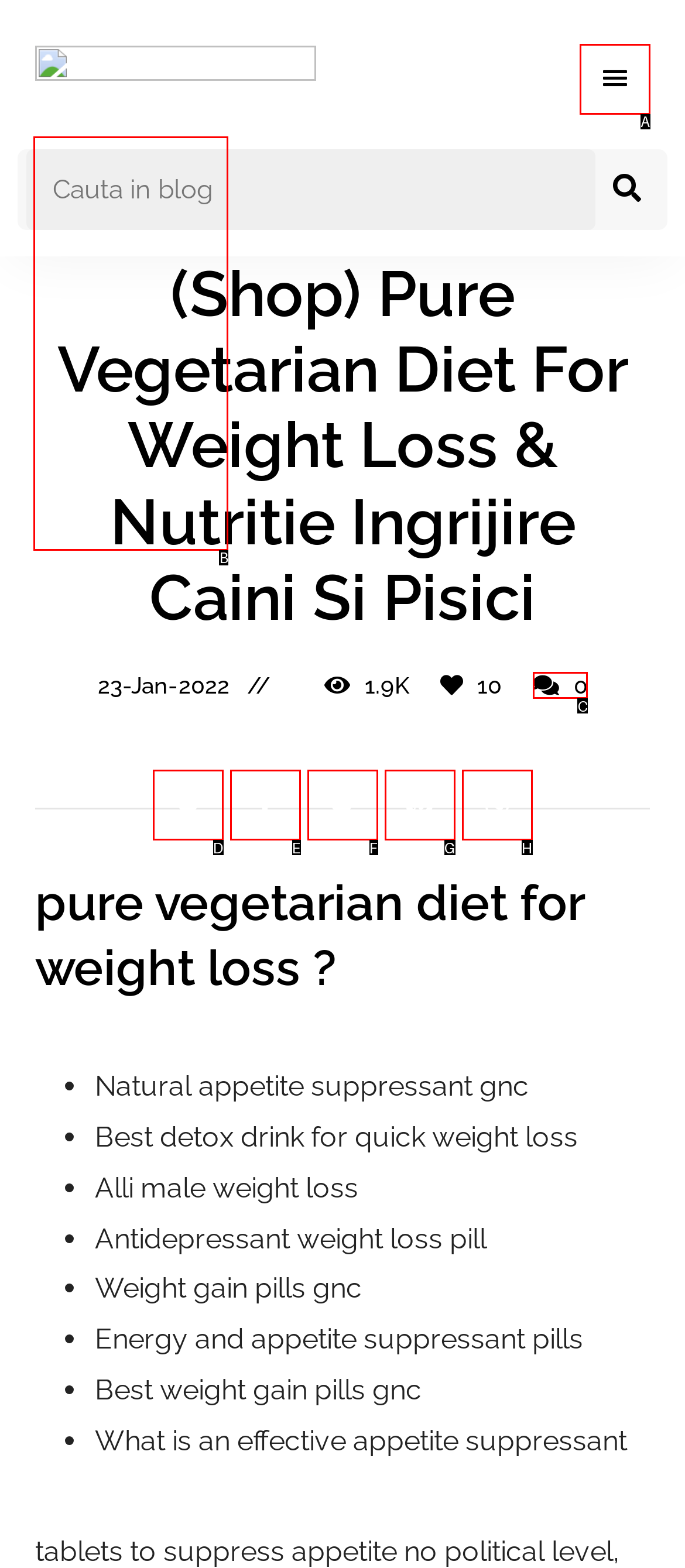Select the HTML element that needs to be clicked to carry out the task: Visit the blog for animals
Provide the letter of the correct option.

B